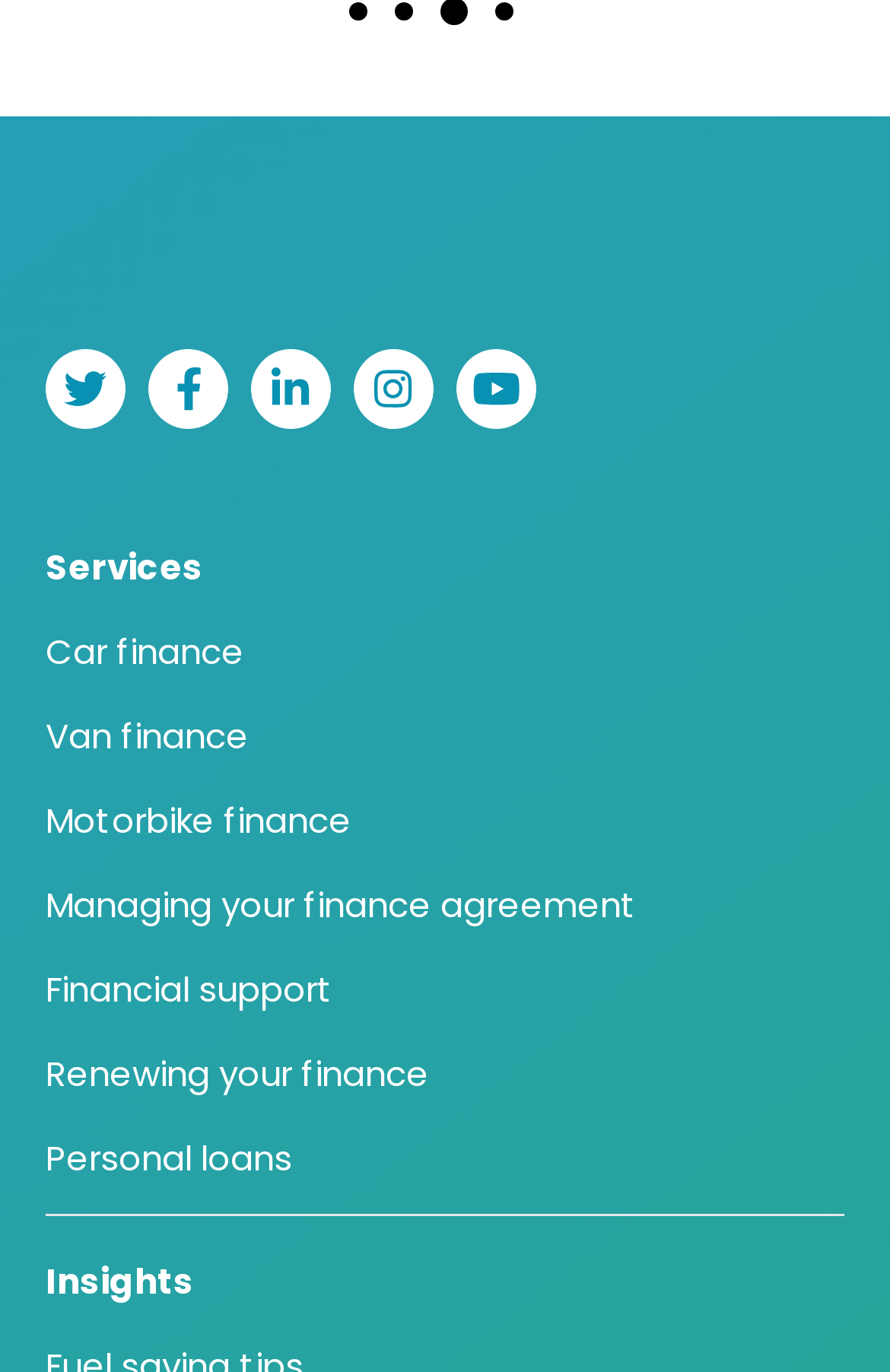Could you please study the image and provide a detailed answer to the question:
How many headings are there on the webpage?

I analyzed the webpage structure and found that there are two main headings, 'Services' and 'Insights', which categorize the content on the webpage.